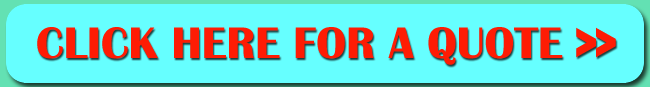Provide your answer in one word or a succinct phrase for the question: 
What action is the button encouraging users to take?

request a quote